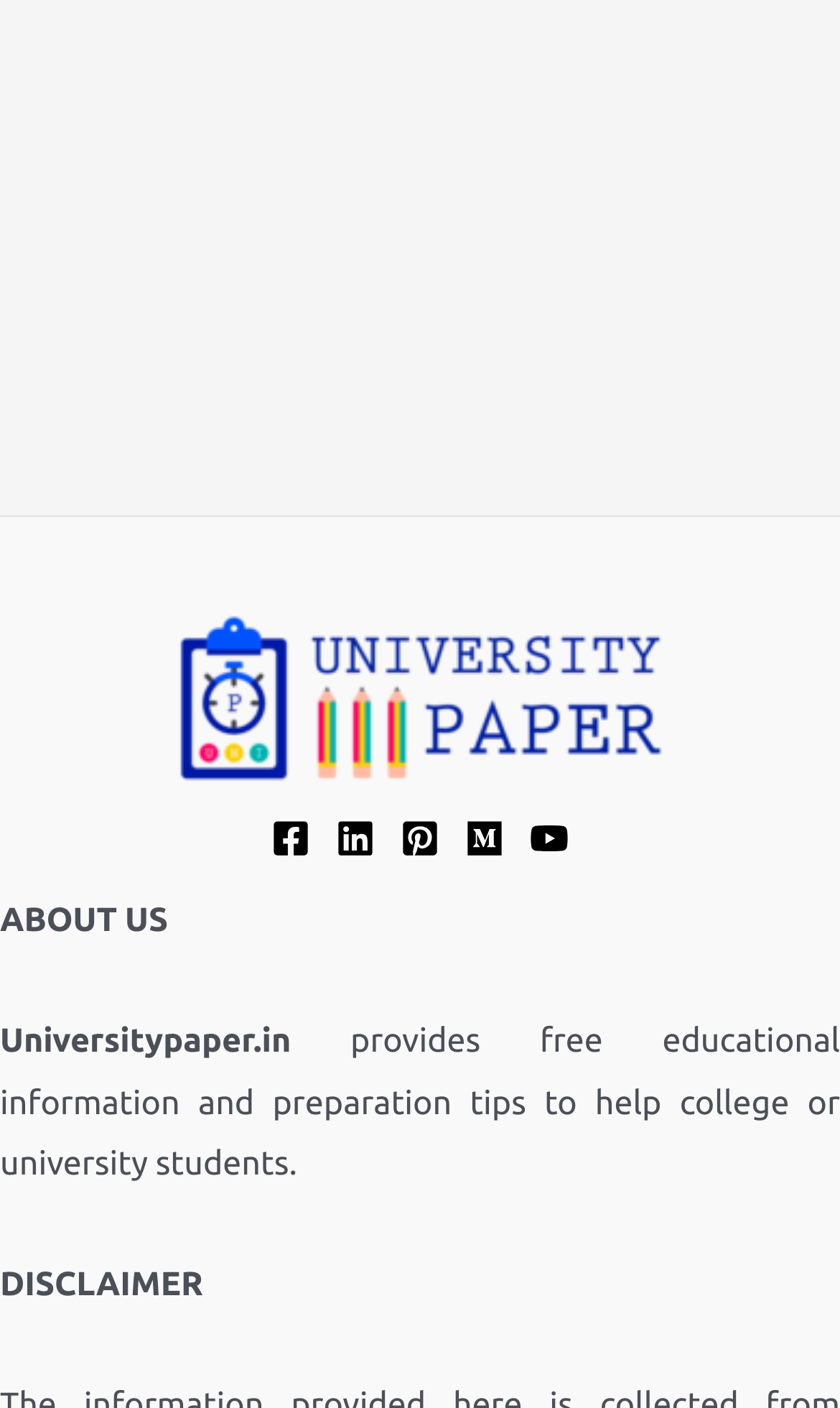Pinpoint the bounding box coordinates of the element to be clicked to execute the instruction: "watch on YouTube".

[0.631, 0.582, 0.677, 0.609]